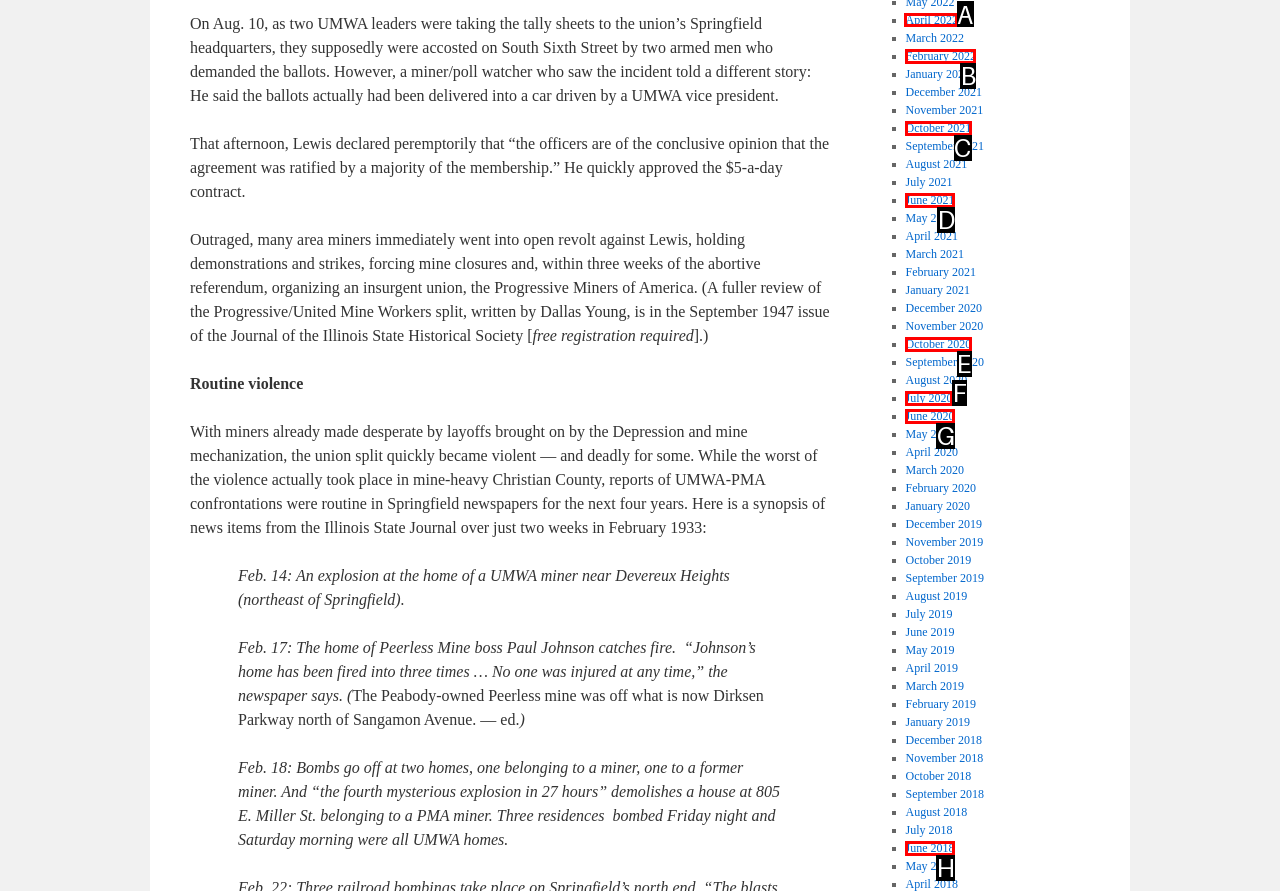Specify which element within the red bounding boxes should be clicked for this task: Subscribe to the latest news Respond with the letter of the correct option.

None